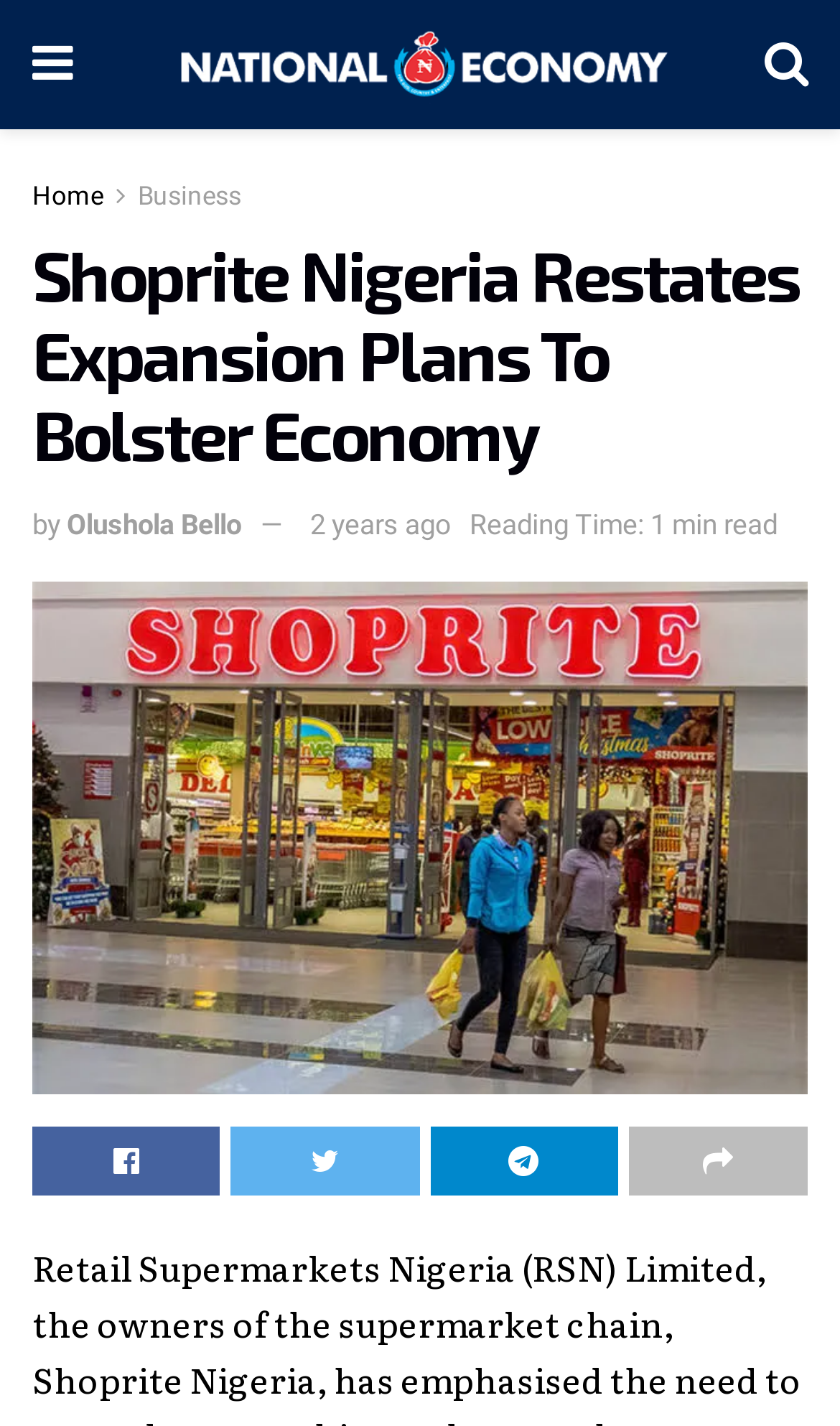What is the topic of the article related to?
Examine the image and provide an in-depth answer to the question.

The topic of the article is related to the national economy, as indicated by the link 'National Economy' which is located at the top of the webpage, and also in the image with the same name.